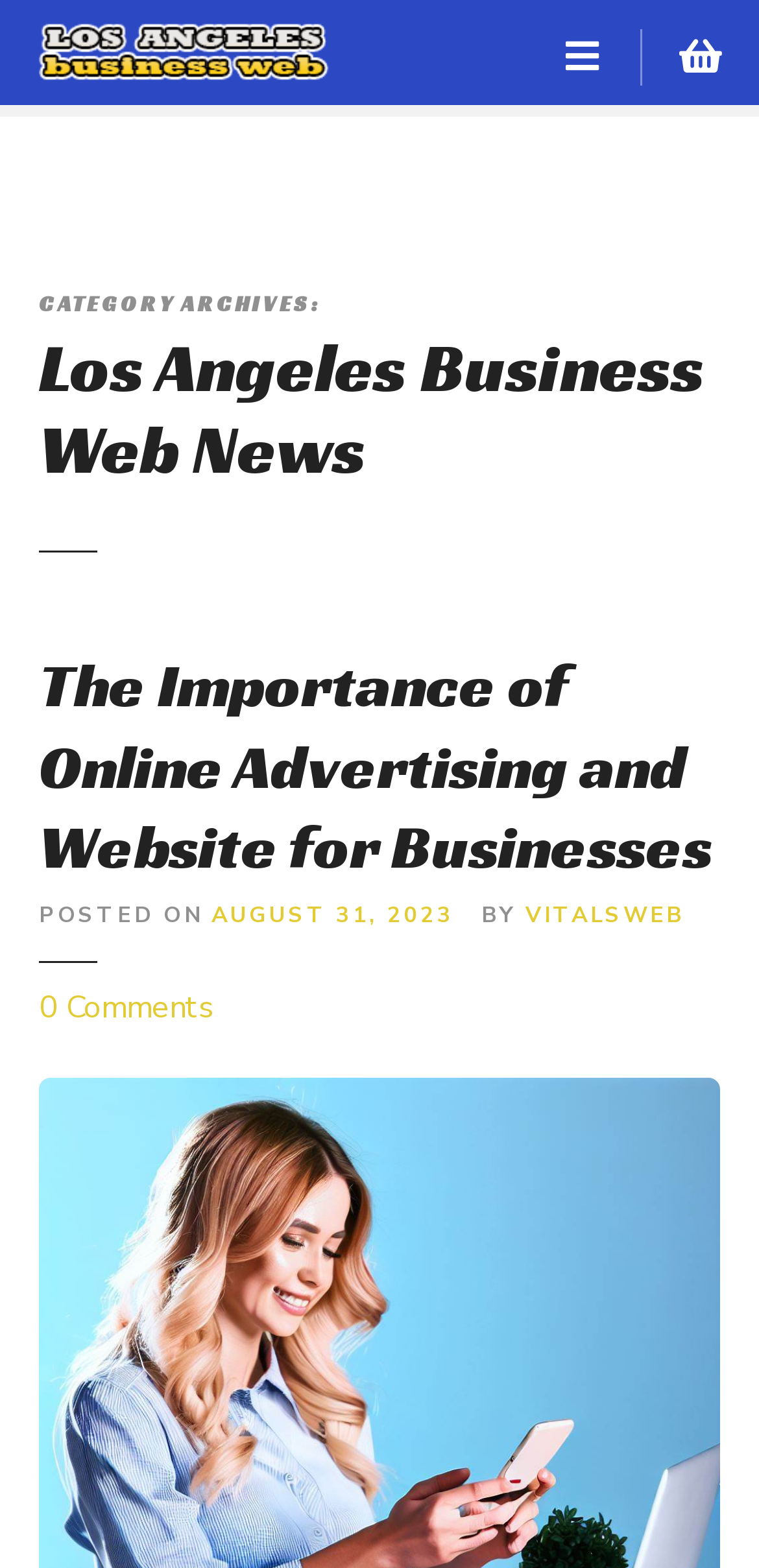Give a one-word or short phrase answer to the question: 
What is the title of the latest article?

The Importance of Online Advertising and Website for Businesses